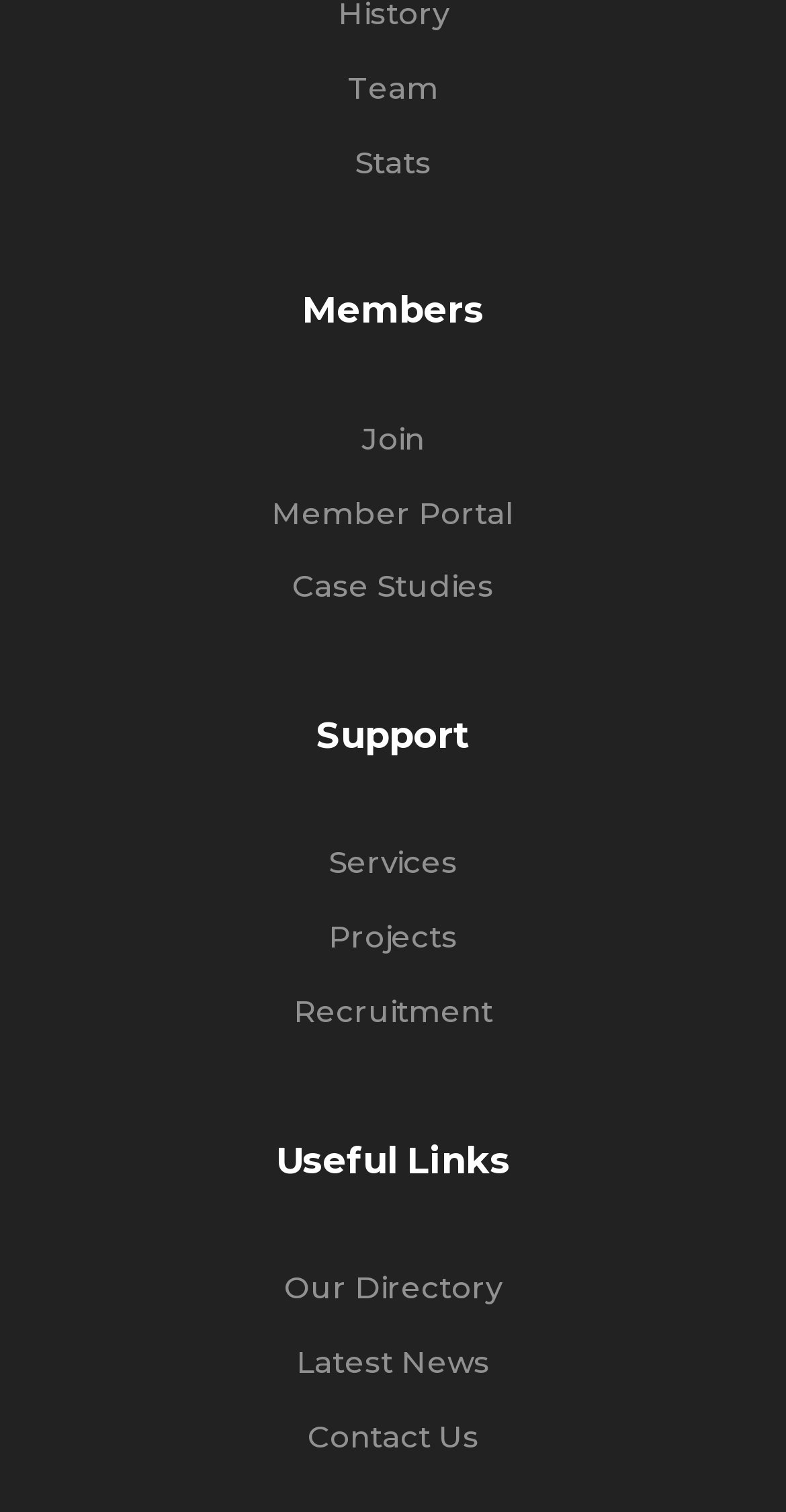What is the last link on the bottom?
Using the screenshot, give a one-word or short phrase answer.

Contact Us